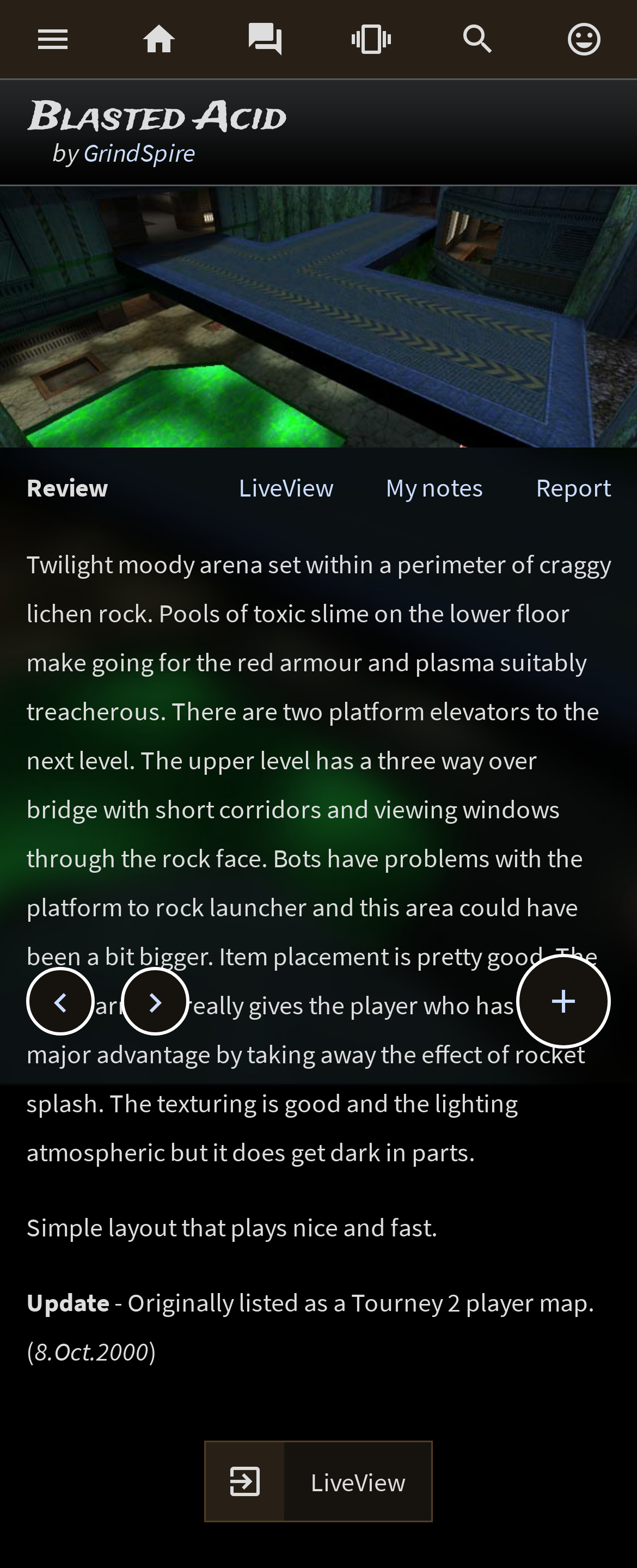Generate a comprehensive description of the webpage.

This webpage is a review of a Quake 3 Arena custom map called "Blasted Acid" created by GrindSpire. At the top of the page, there are five social media links aligned horizontally, followed by a title "Blasted Acid" and a subtitle "by GrindSpire". Below the title, there is a large image of the map, which takes up the full width of the page.

On the left side of the page, there are several navigation links, including "My notes", "LiveView", and "Report". To the right of these links, there is a block of text that describes the map, detailing its layout, features, and gameplay. The text is divided into three paragraphs, with the first paragraph describing the map's environment and gameplay, the second paragraph providing a brief summary of the map's layout, and the third paragraph mentioning an update to the map.

At the bottom of the page, there is a link to view the map in the browser, accompanied by two icons. On the left side of the page, near the bottom, there are three more links, likely for navigation or social media purposes. The page also displays the date "8.Oct.2000" in a smaller font, indicating when the map was updated or released.